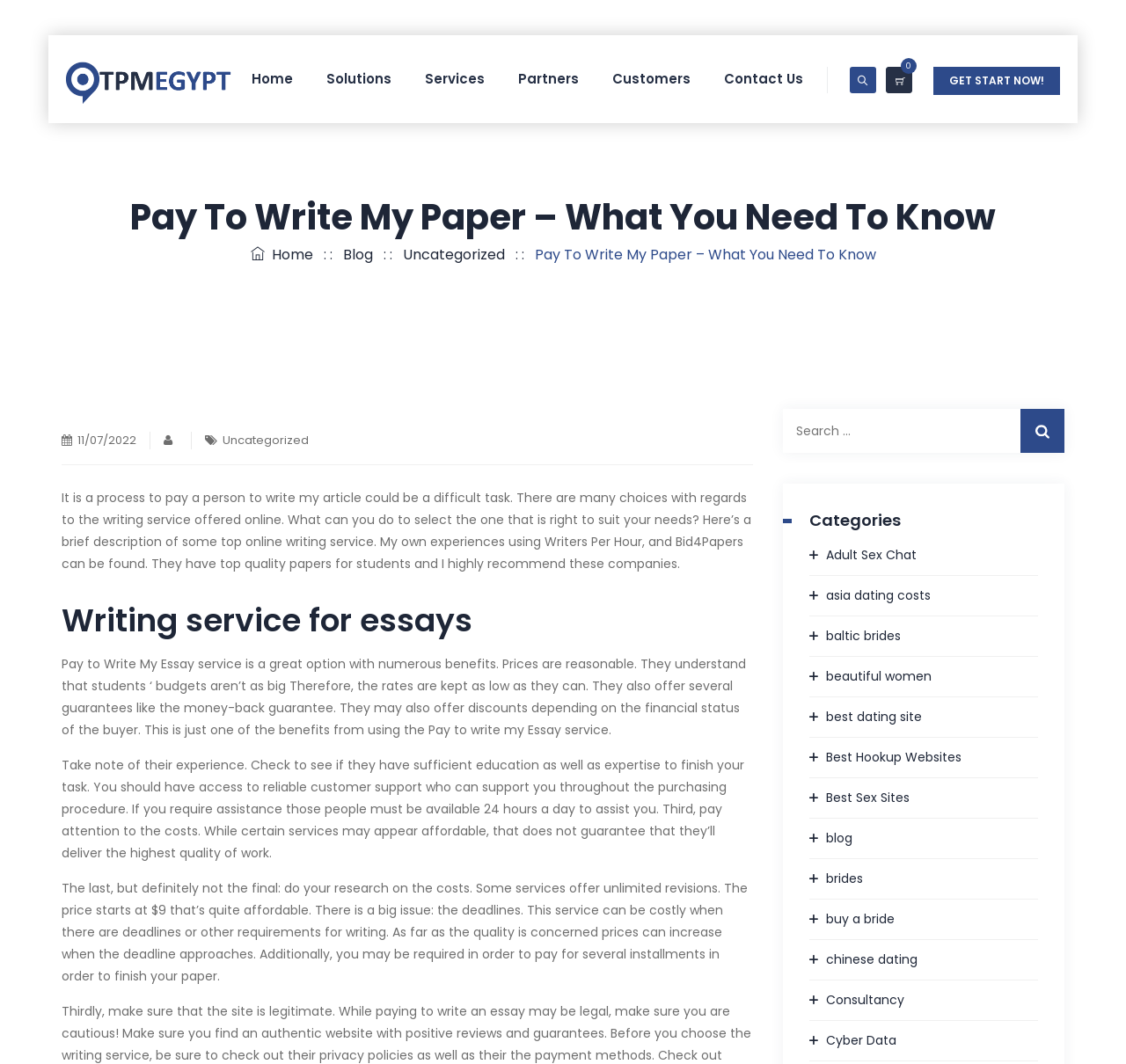What is the benefit of using Pay to Write My Essay service?
Give a single word or phrase as your answer by examining the image.

Reasonable prices